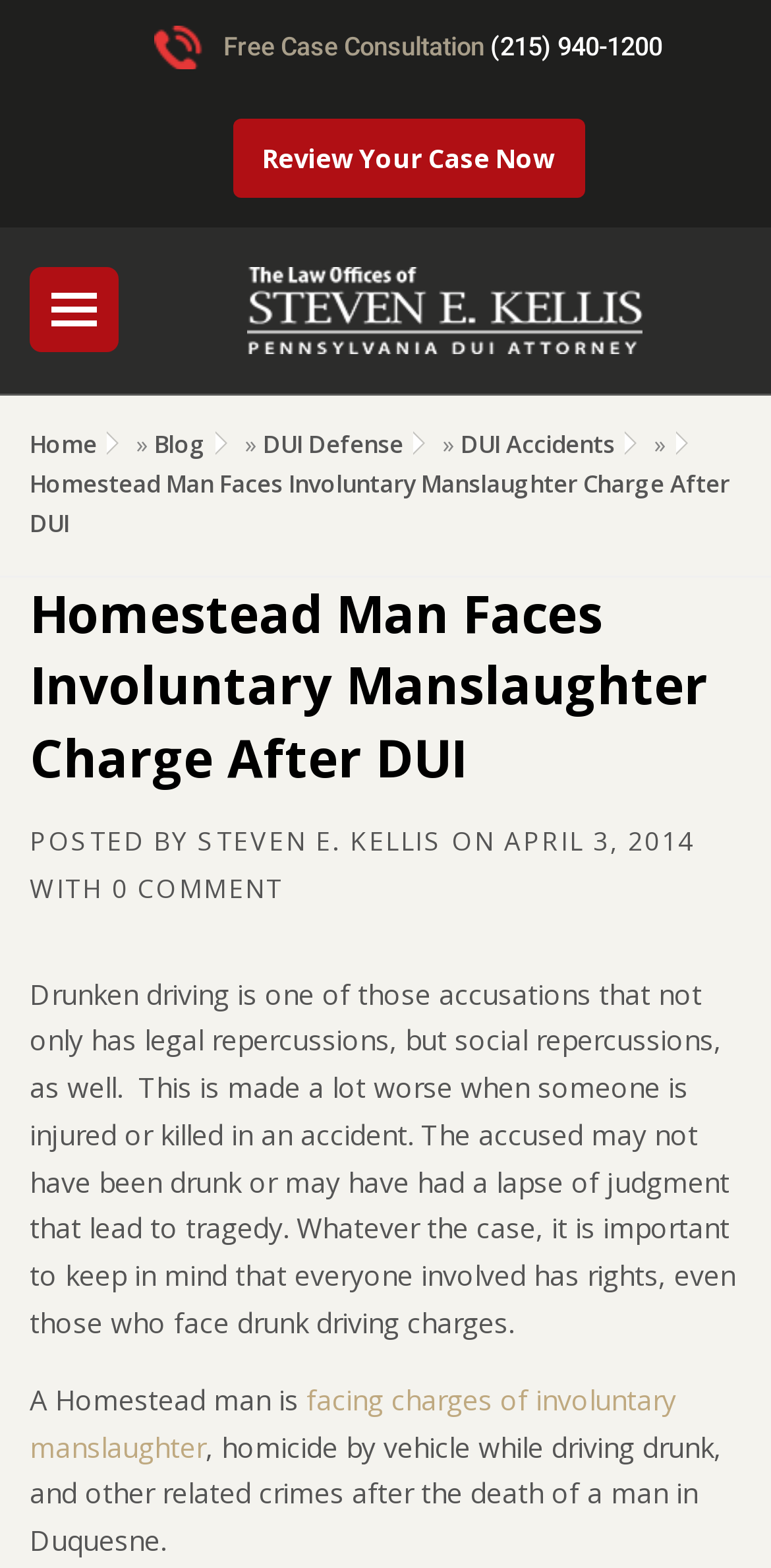Determine the bounding box coordinates for the area that needs to be clicked to fulfill this task: "Go to the blog page". The coordinates must be given as four float numbers between 0 and 1, i.e., [left, top, right, bottom].

[0.2, 0.272, 0.267, 0.293]